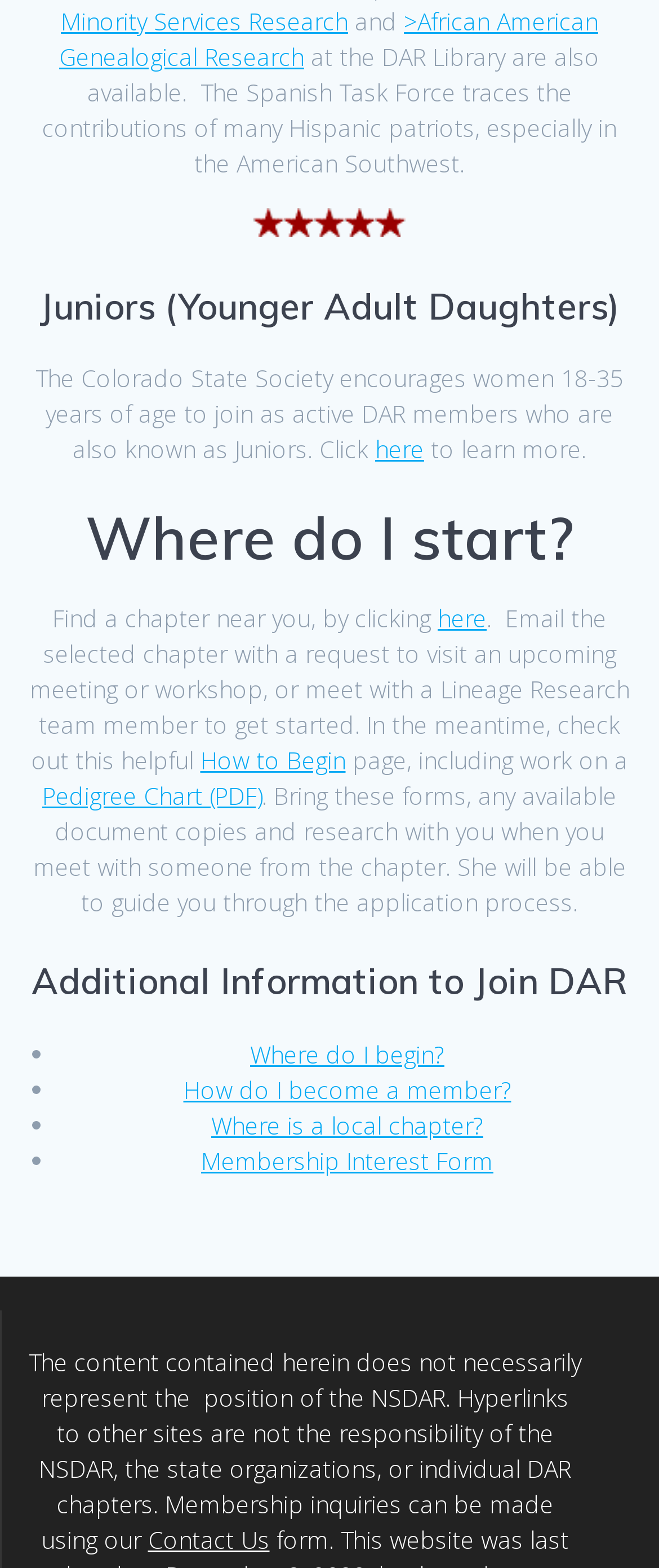Using the provided description >African American Genealogical Research, find the bounding box coordinates for the UI element. Provide the coordinates in (top-left x, top-left y, bottom-right x, bottom-right y) format, ensuring all values are between 0 and 1.

[0.09, 0.003, 0.908, 0.046]